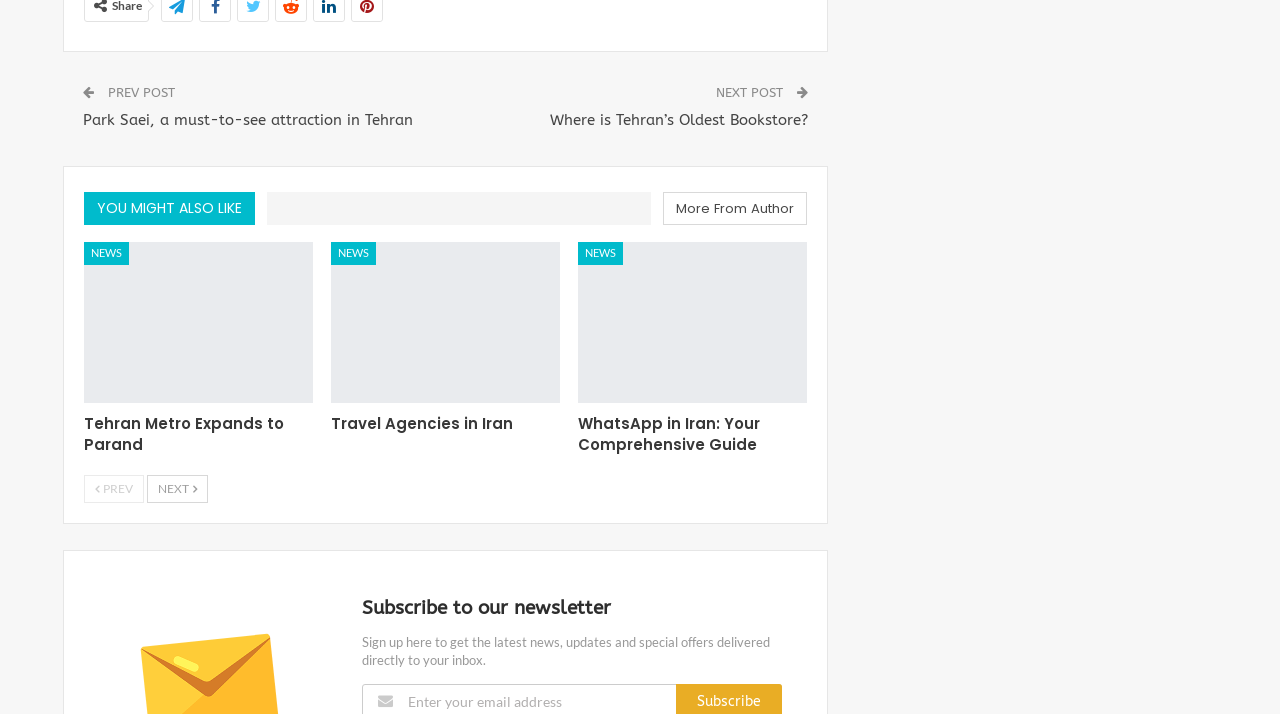Pinpoint the bounding box coordinates of the clickable element needed to complete the instruction: "Go to the next post". The coordinates should be provided as four float numbers between 0 and 1: [left, top, right, bottom].

[0.559, 0.119, 0.615, 0.14]